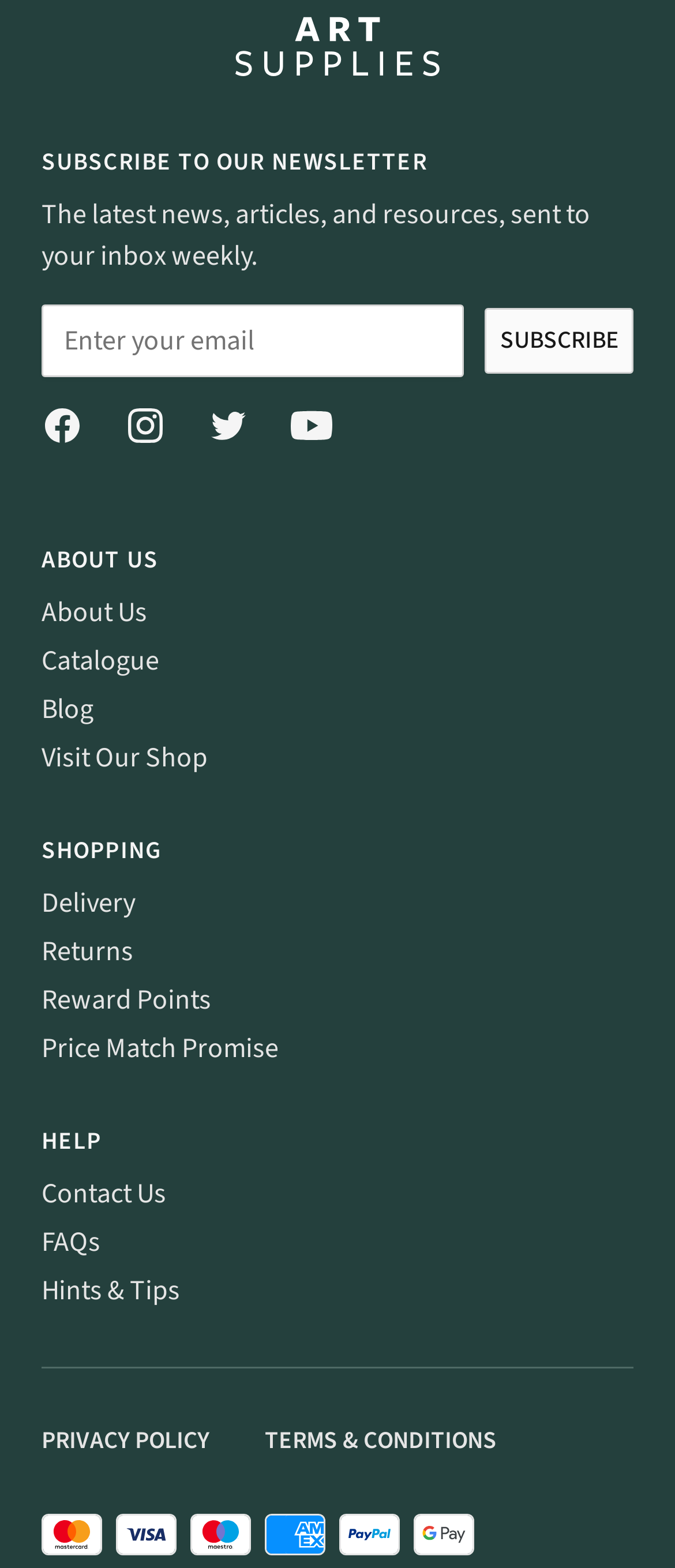Provide the bounding box coordinates of the HTML element this sentence describes: "Contact Us".

[0.062, 0.749, 0.246, 0.773]